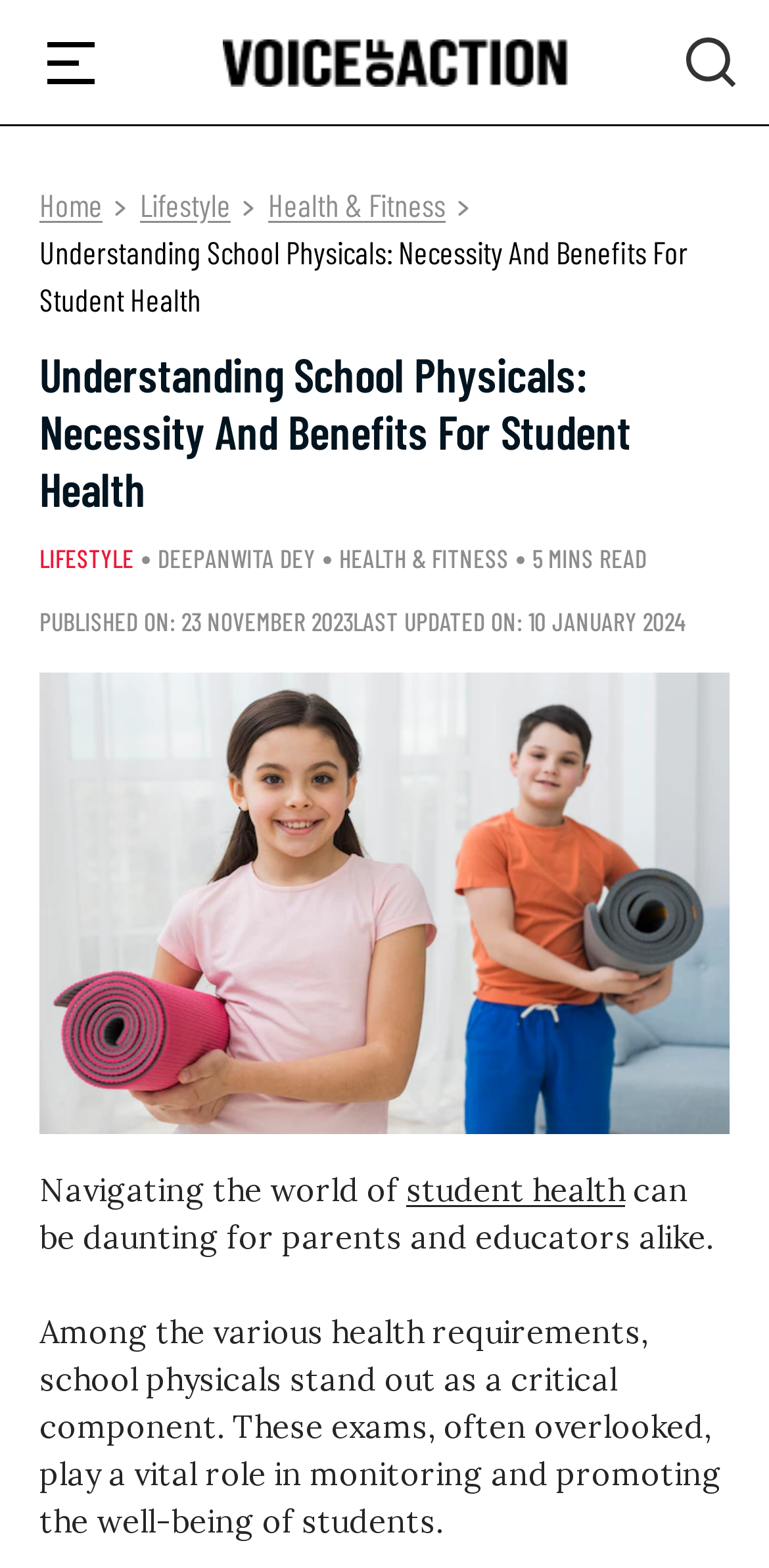Provide the bounding box coordinates for the UI element that is described by this text: "Health & Fitness". The coordinates should be in the form of four float numbers between 0 and 1: [left, top, right, bottom].

[0.441, 0.345, 0.682, 0.37]